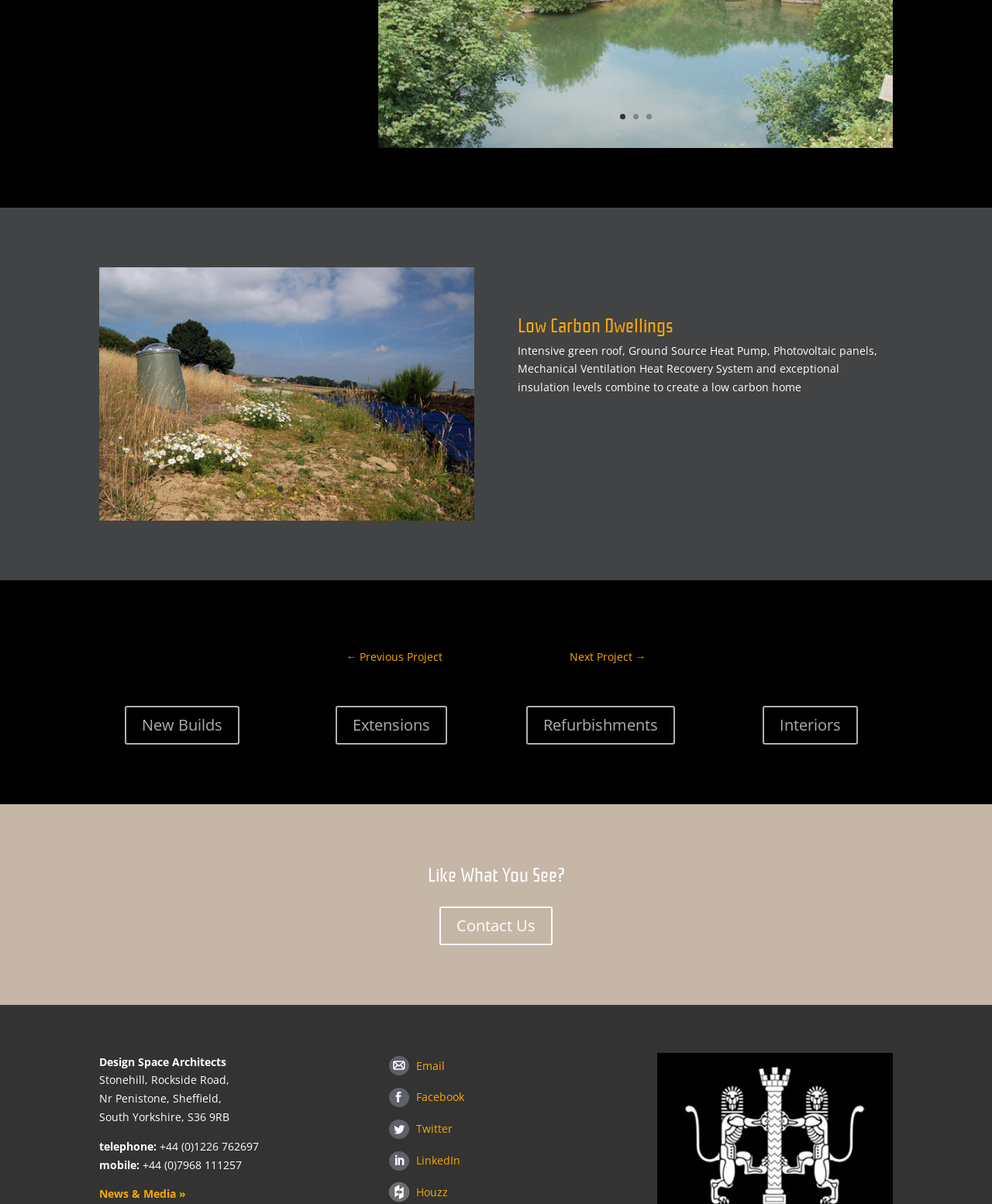Find the bounding box coordinates of the clickable element required to execute the following instruction: "Learn about low carbon homes". Provide the coordinates as four float numbers between 0 and 1, i.e., [left, top, right, bottom].

[0.1, 0.423, 0.478, 0.435]